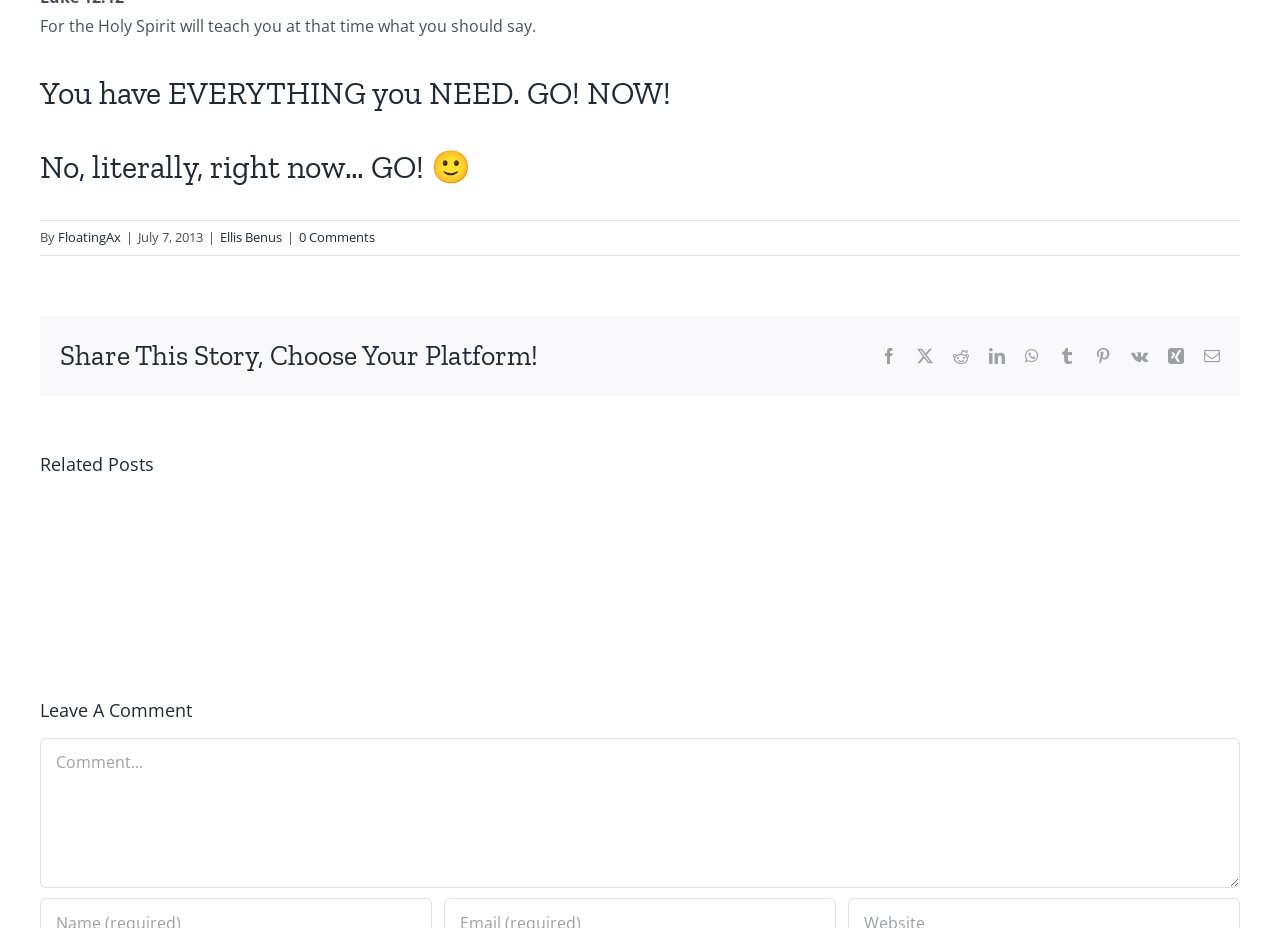Please pinpoint the bounding box coordinates for the region I should click to adhere to this instruction: "Leave a comment".

[0.031, 0.795, 0.969, 0.957]